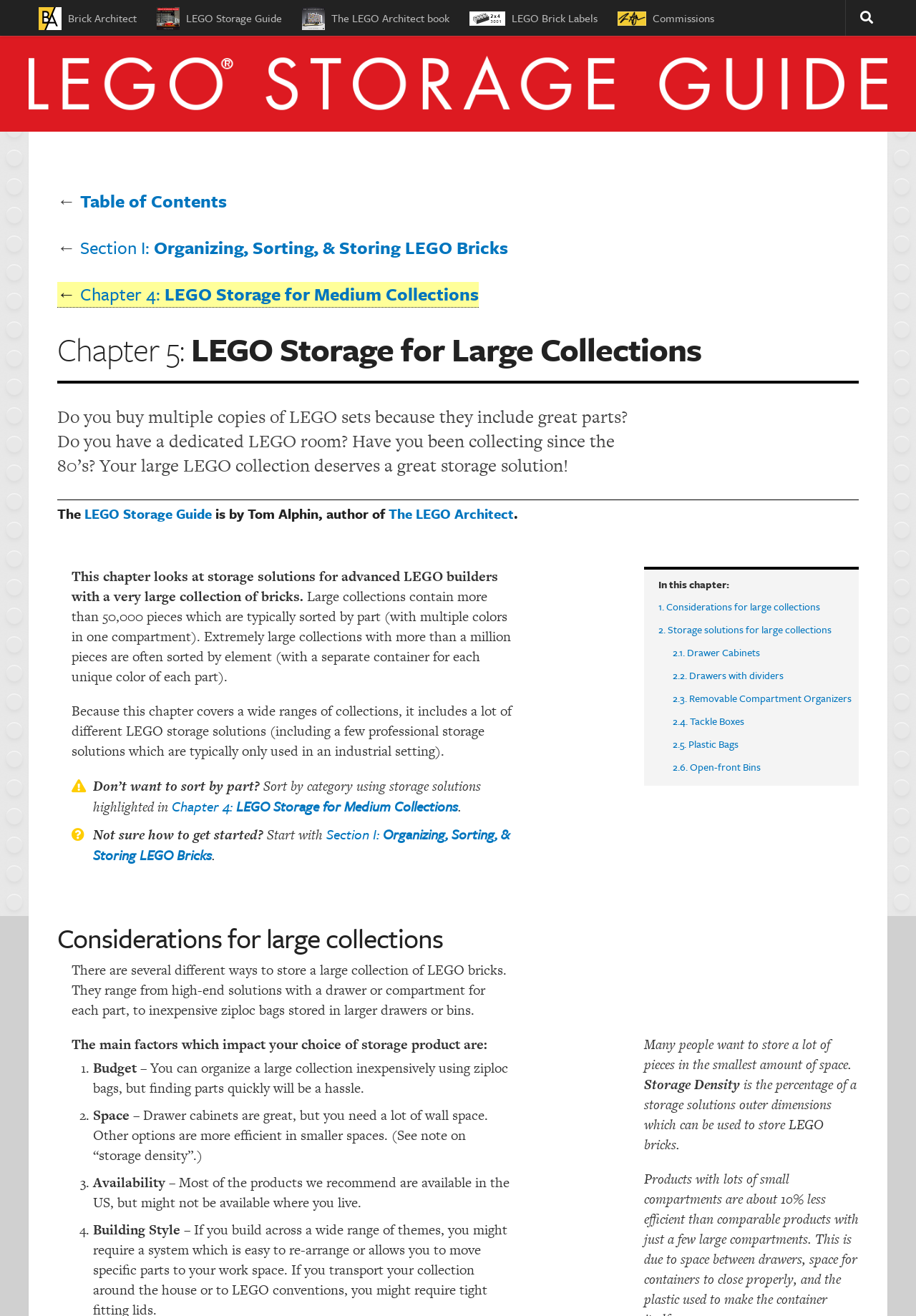What is the main factor that impacts the choice of storage product?
Look at the image and answer the question with a single word or phrase.

Budget